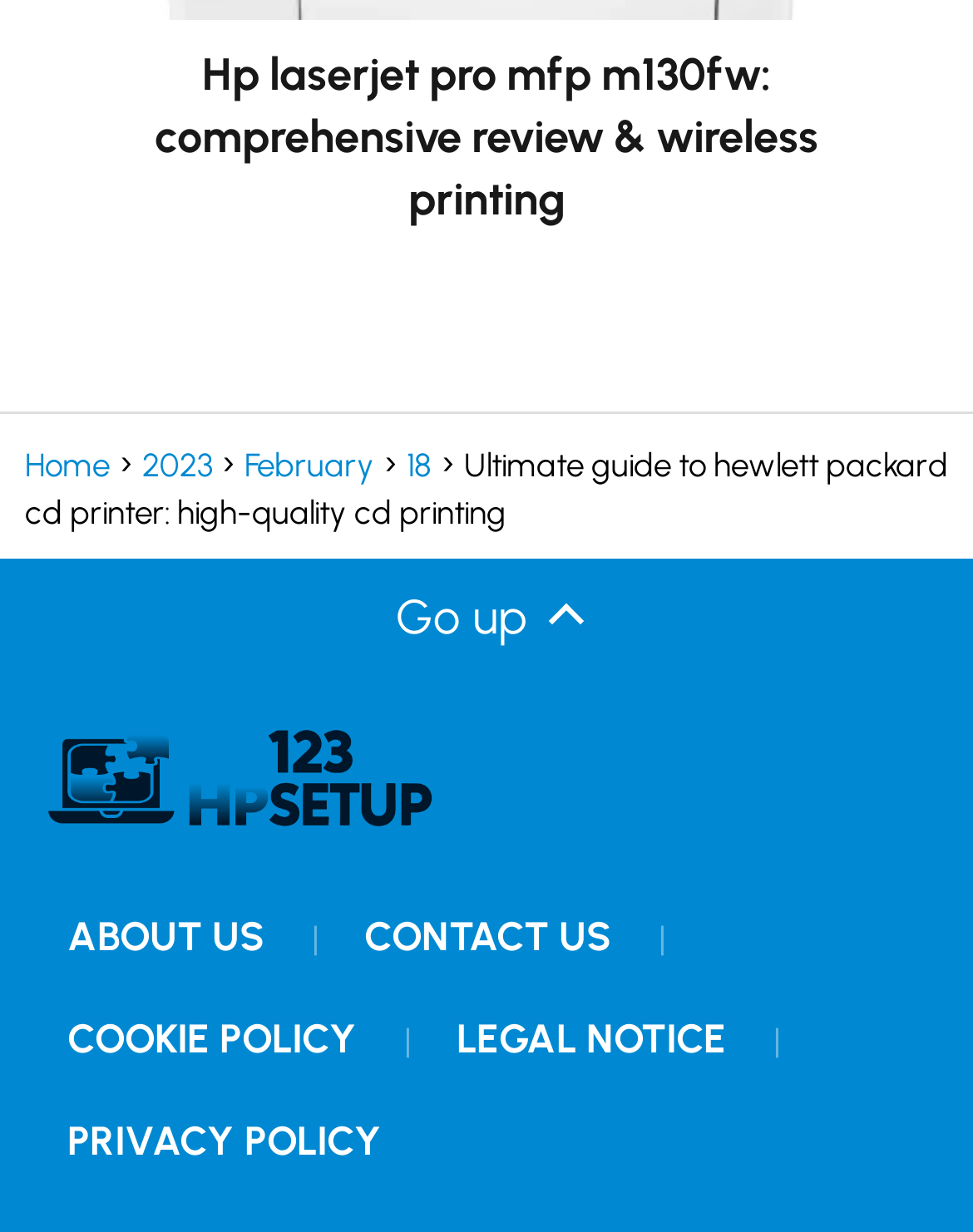Show the bounding box coordinates for the HTML element described as: "parent_node: Anonymous".

None